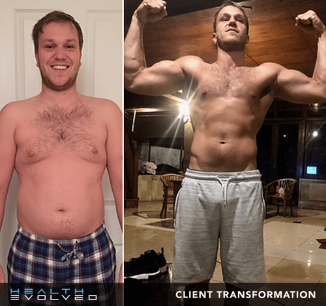What is the purpose of the side-by-side comparison?
Provide a concise answer using a single word or phrase based on the image.

To emphasize dramatic changes